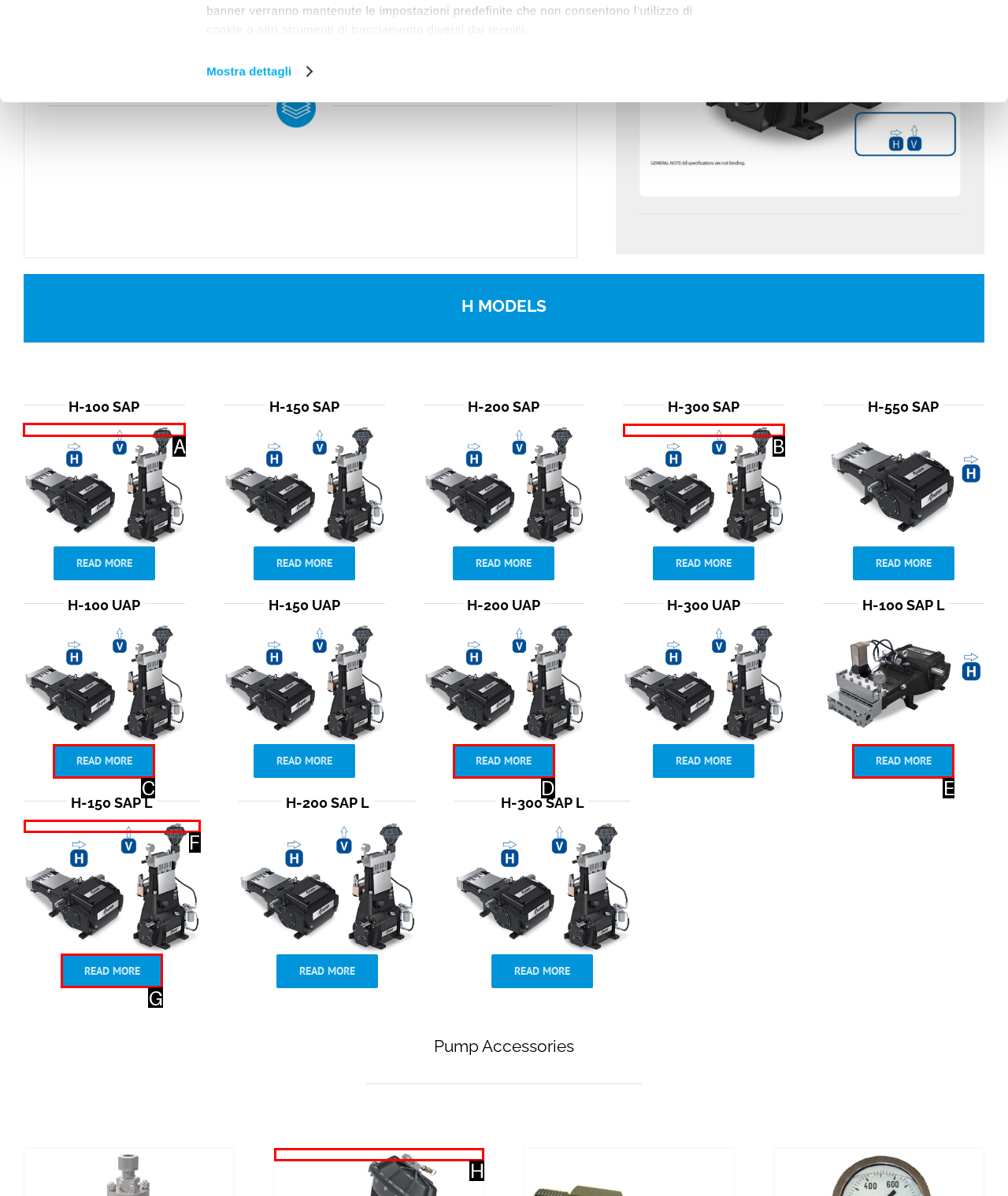Select the HTML element to finish the task: View Hpp high pressure Pumps Reply with the letter of the correct option.

A